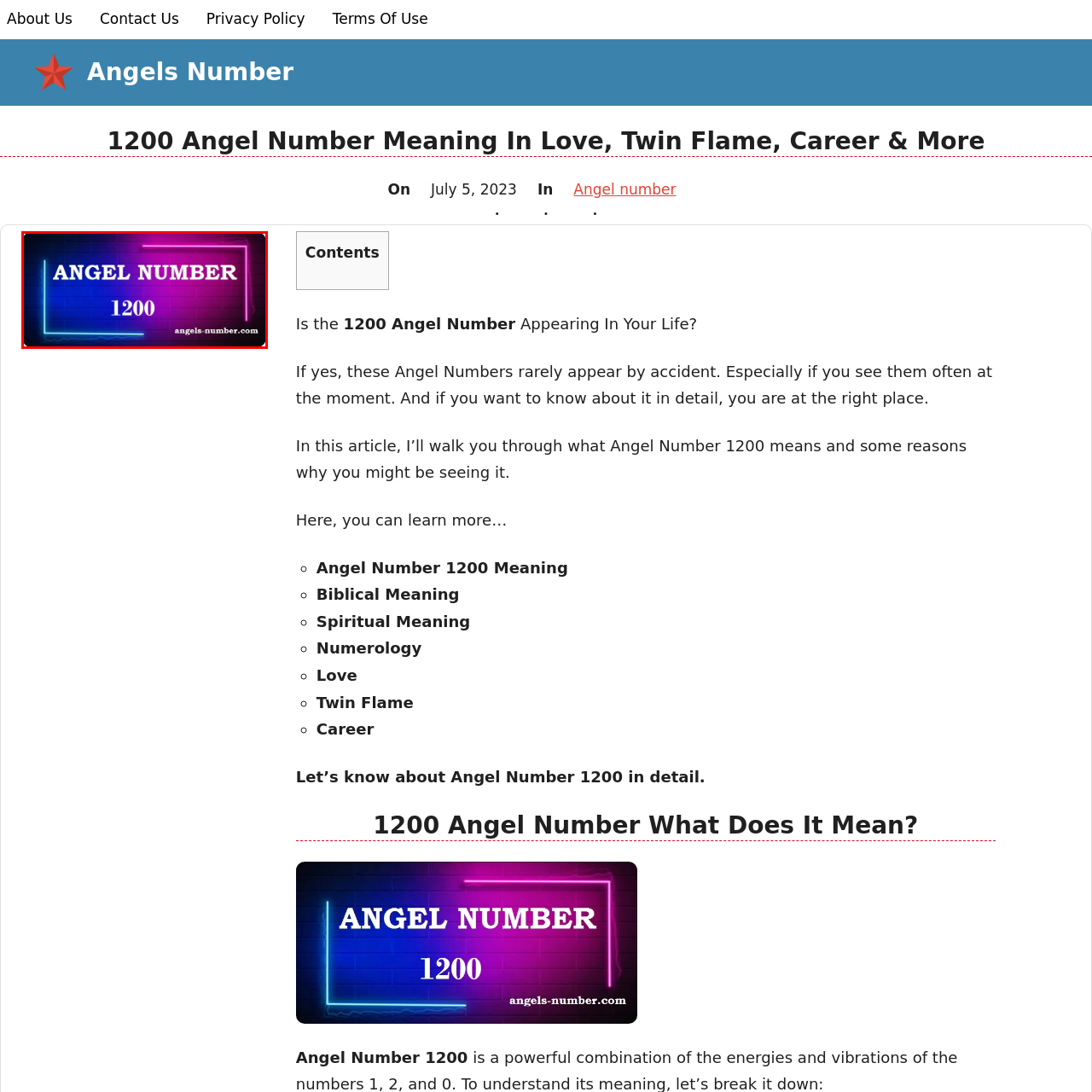Offer a complete and descriptive caption for the image marked by the red box.

The image features a vibrant and eye-catching graphic representing the "ANGEL NUMBER 1200." Set against a stylish backdrop that mimics a brick wall, the design employs neon colors—predominantly blue and pink—which create a striking visual contrast. The bold white text, "ANGEL NUMBER 1200," prominently displayed in the center, draws immediate attention, emphasizing the significance of this angel number. Below, the text "angels-number.com" indicates the source of this information, suggesting a digital resource for those interested in understanding the meanings and implications of angel numbers. This image likely serves as an introduction to the topic of angel number 1200, indicating its relevance in contexts related to love, career, and spiritual guidance.